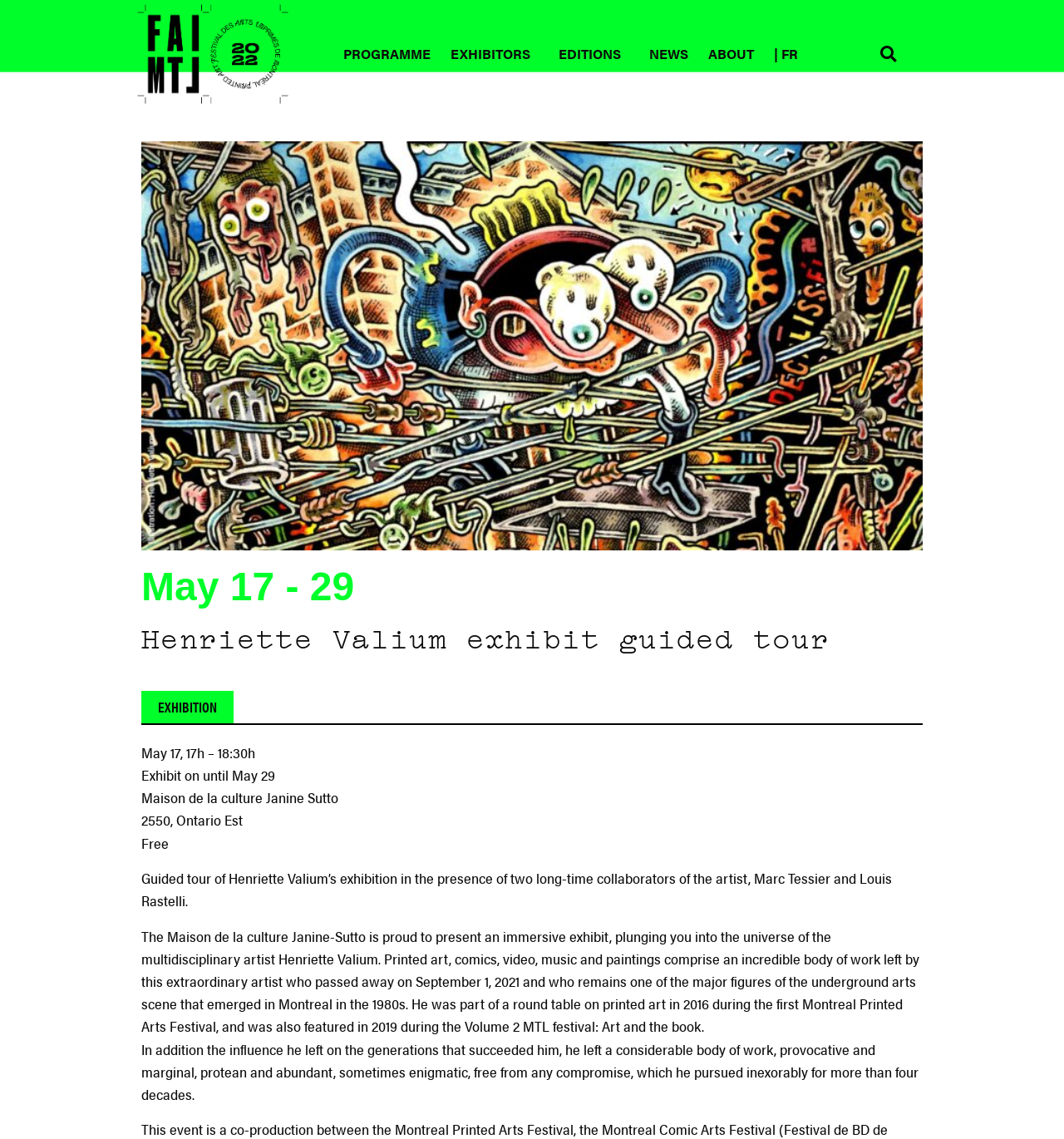Determine the bounding box for the UI element that matches this description: "News".

[0.601, 0.031, 0.656, 0.064]